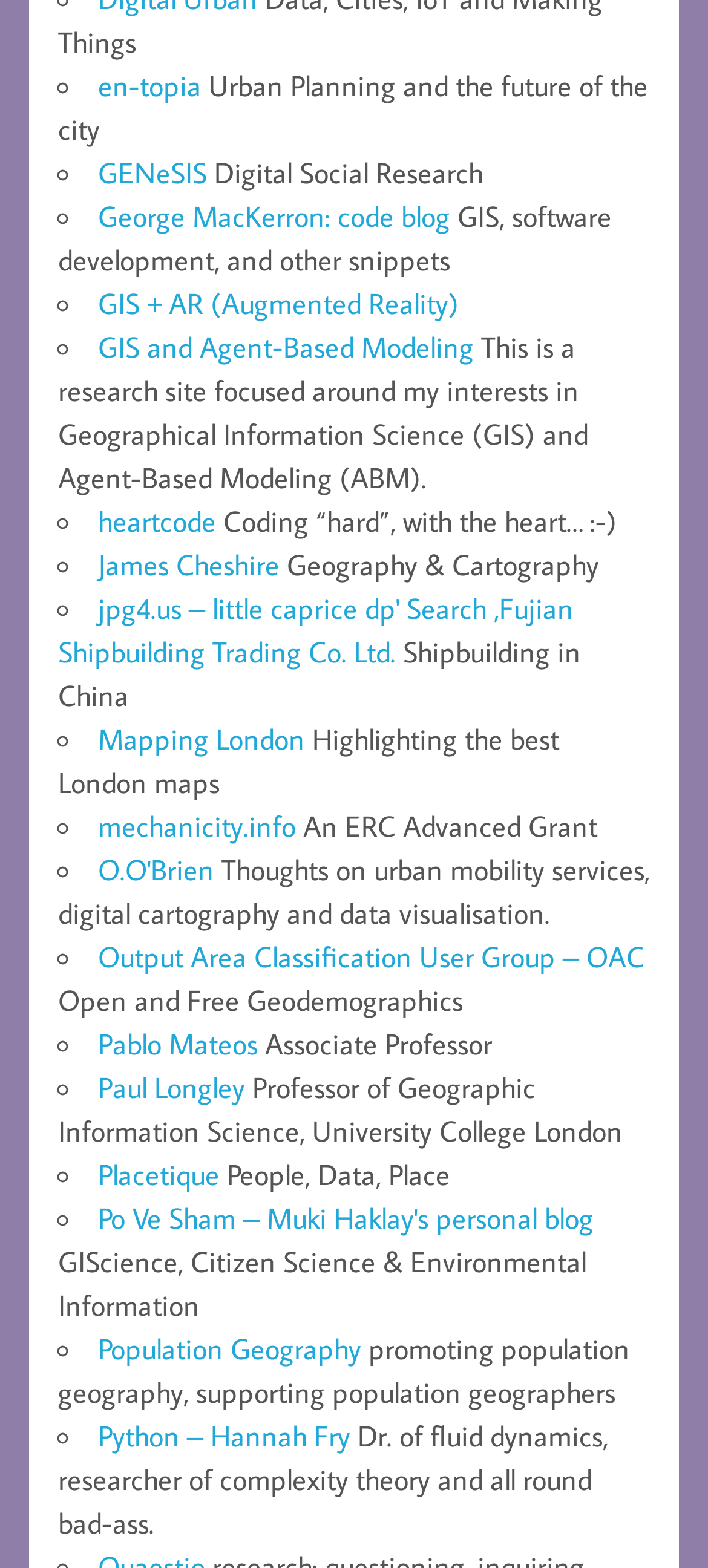Pinpoint the bounding box coordinates of the element that must be clicked to accomplish the following instruction: "visit en-topia". The coordinates should be in the format of four float numbers between 0 and 1, i.e., [left, top, right, bottom].

[0.138, 0.043, 0.285, 0.066]